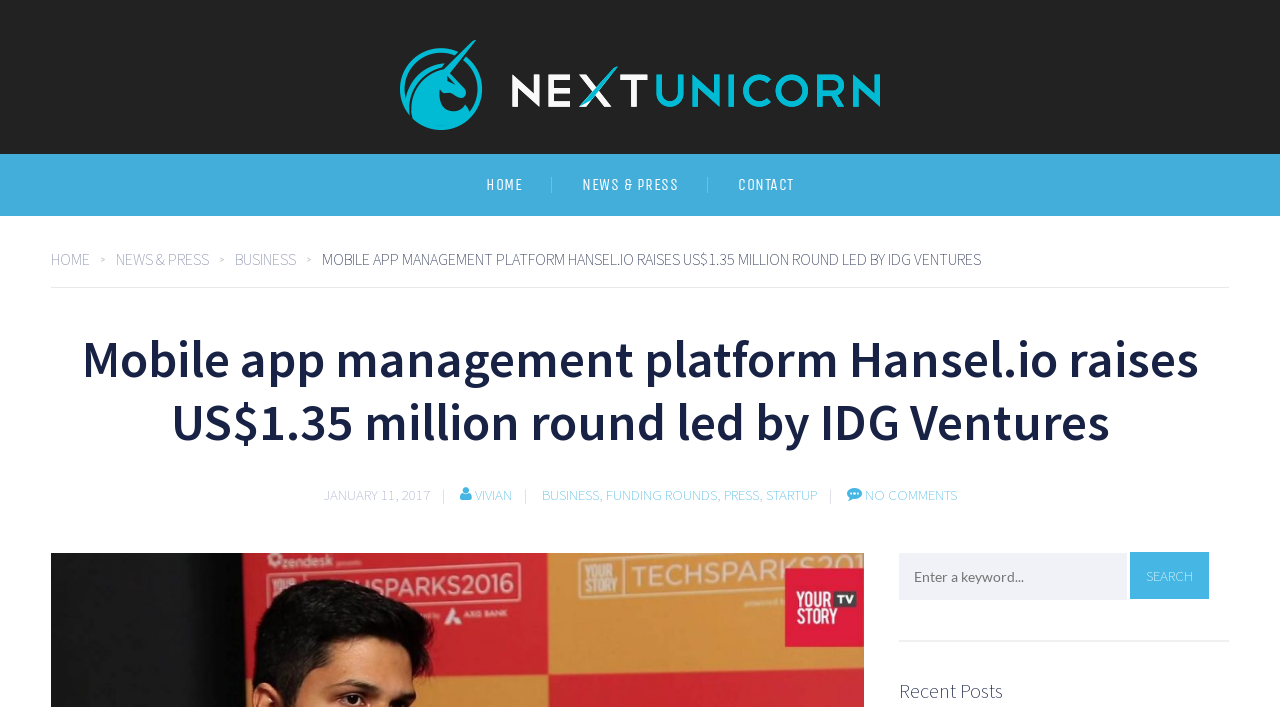Determine the bounding box coordinates of the clickable element necessary to fulfill the instruction: "read news and press". Provide the coordinates as four float numbers within the 0 to 1 range, i.e., [left, top, right, bottom].

[0.431, 0.218, 0.553, 0.306]